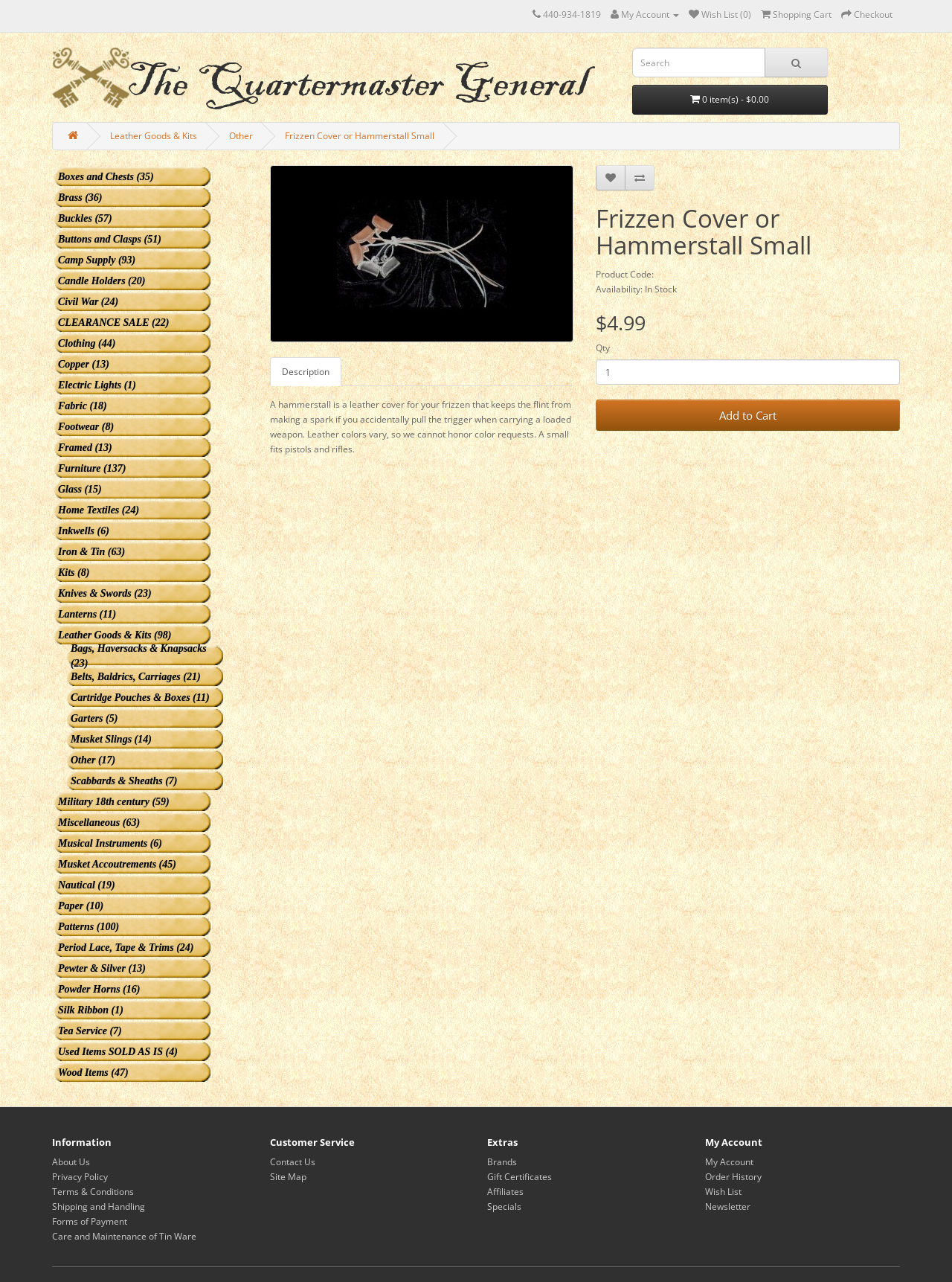Identify and provide the text content of the webpage's primary headline.

Frizzen Cover or Hammerstall Small